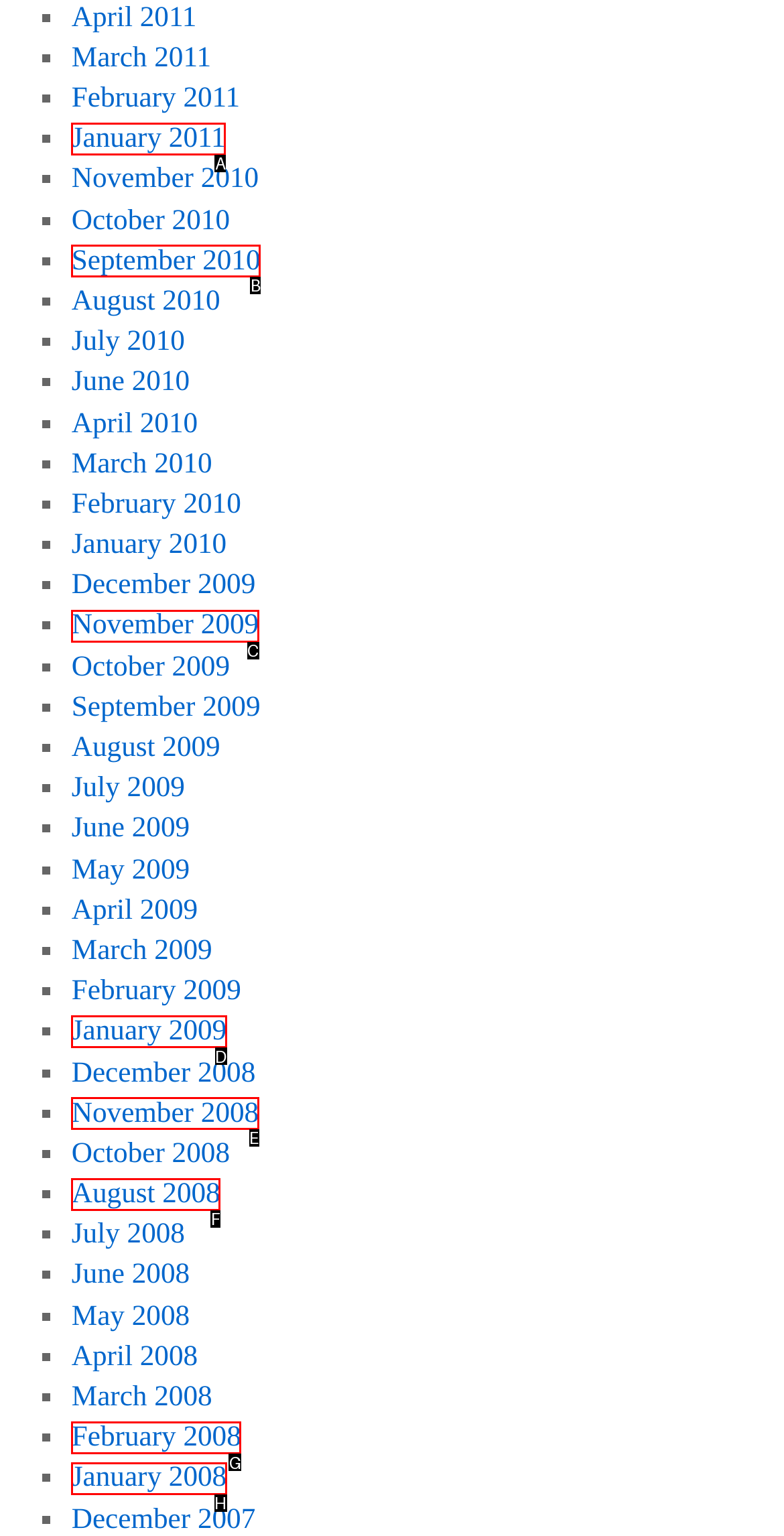Identify the letter of the UI element you should interact with to perform the task: View January 2011
Reply with the appropriate letter of the option.

A